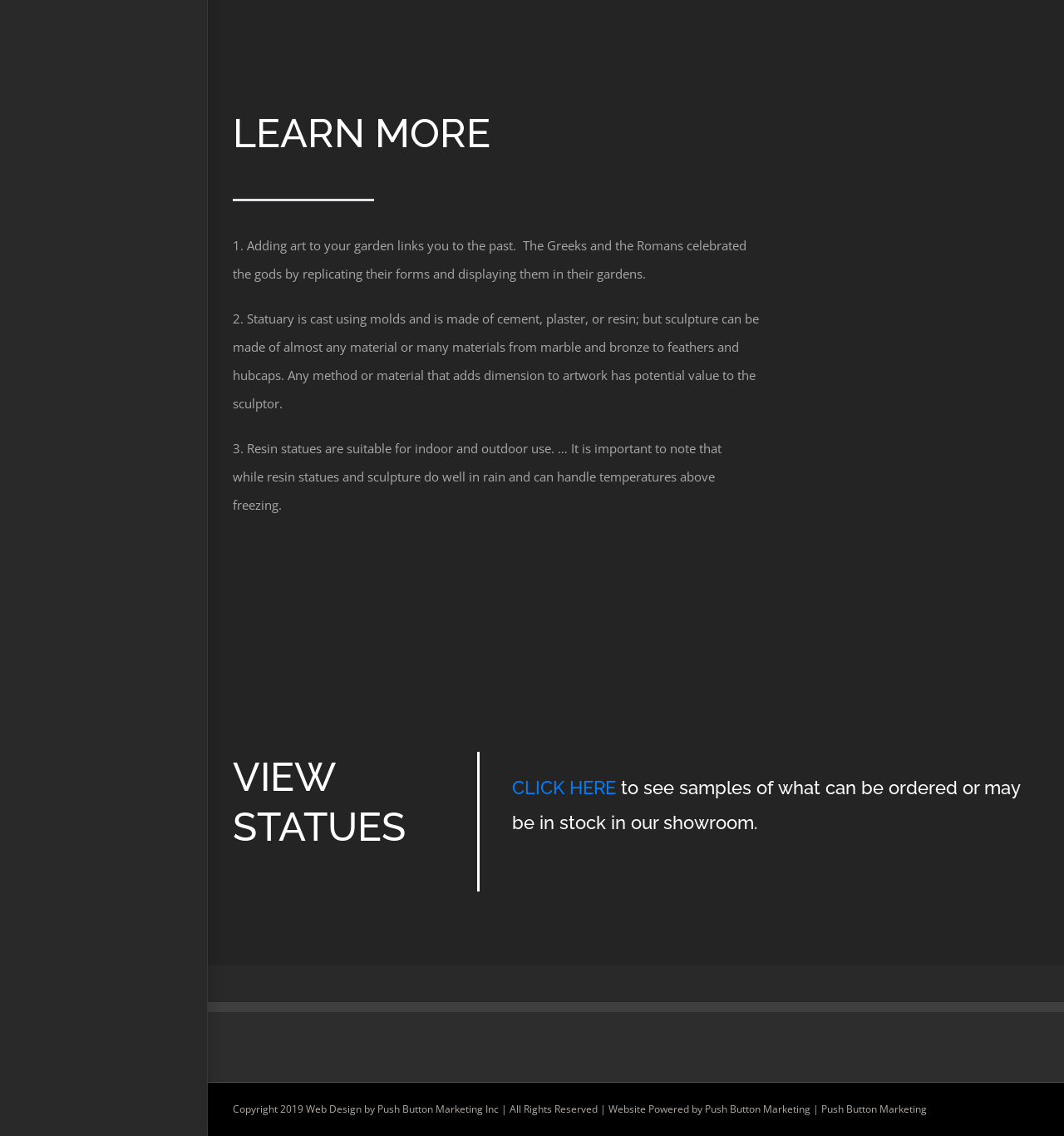Utilize the information from the image to answer the question in detail:
What is the purpose of adding art to gardens?

The first paragraph states that adding art to gardens links you to the past, referencing the Greeks and Romans who celebrated their gods by replicating their forms and displaying them in their gardens.